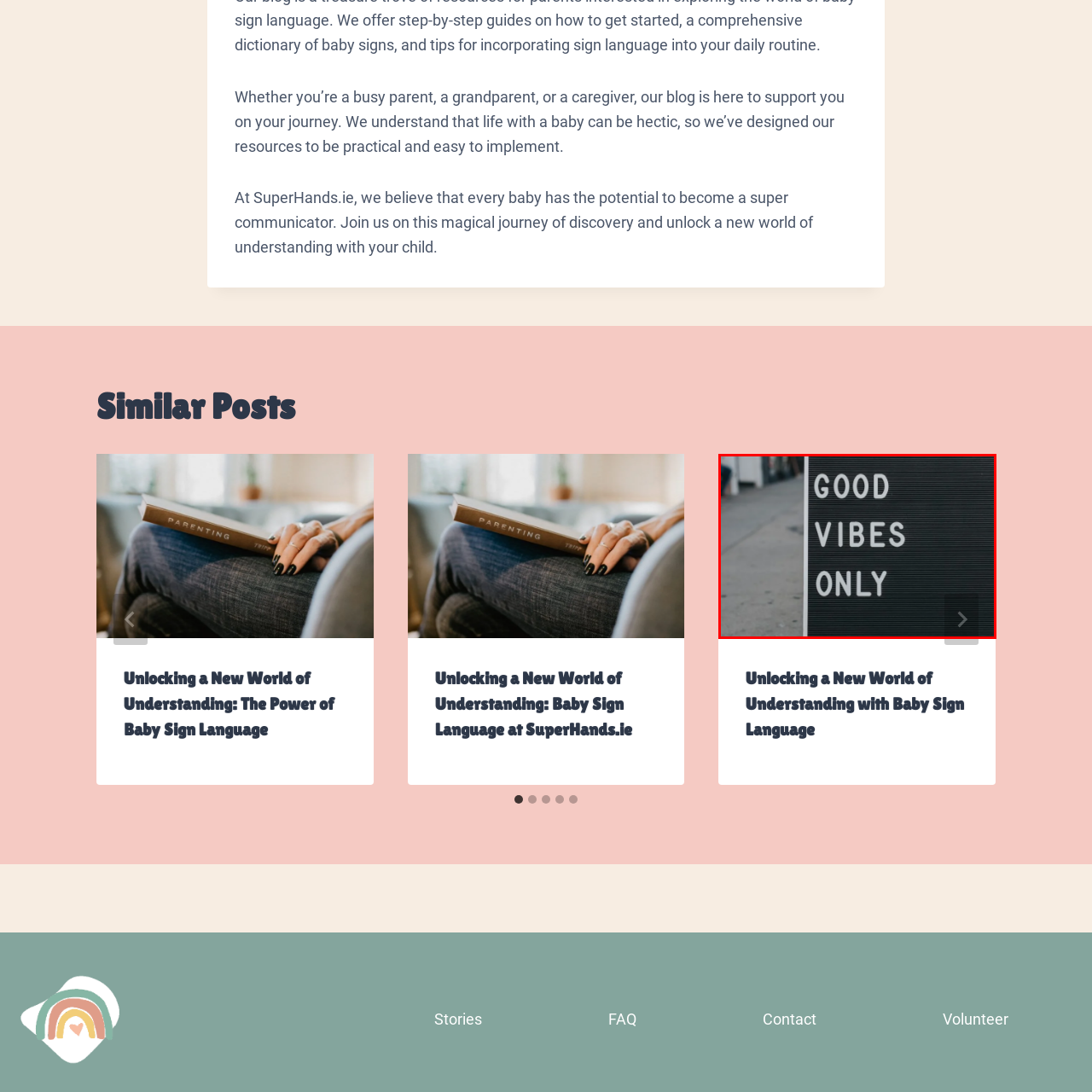Where is the sign likely situated?
Pay attention to the image surrounded by the red bounding box and answer the question in detail based on the image.

The caption hints that the sign is likely situated in a public or community setting, reflecting a trend that encourages uplifting energy and a supportive environment, suggesting that the sign is placed in a shared space where people gather.